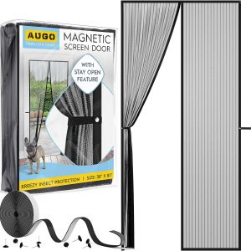What is the main purpose of the product?
Kindly offer a detailed explanation using the data available in the image.

The product is designed to provide an effective barrier against insects while allowing fresh air to flow freely into your home, which means its main purpose is to keep insects out.